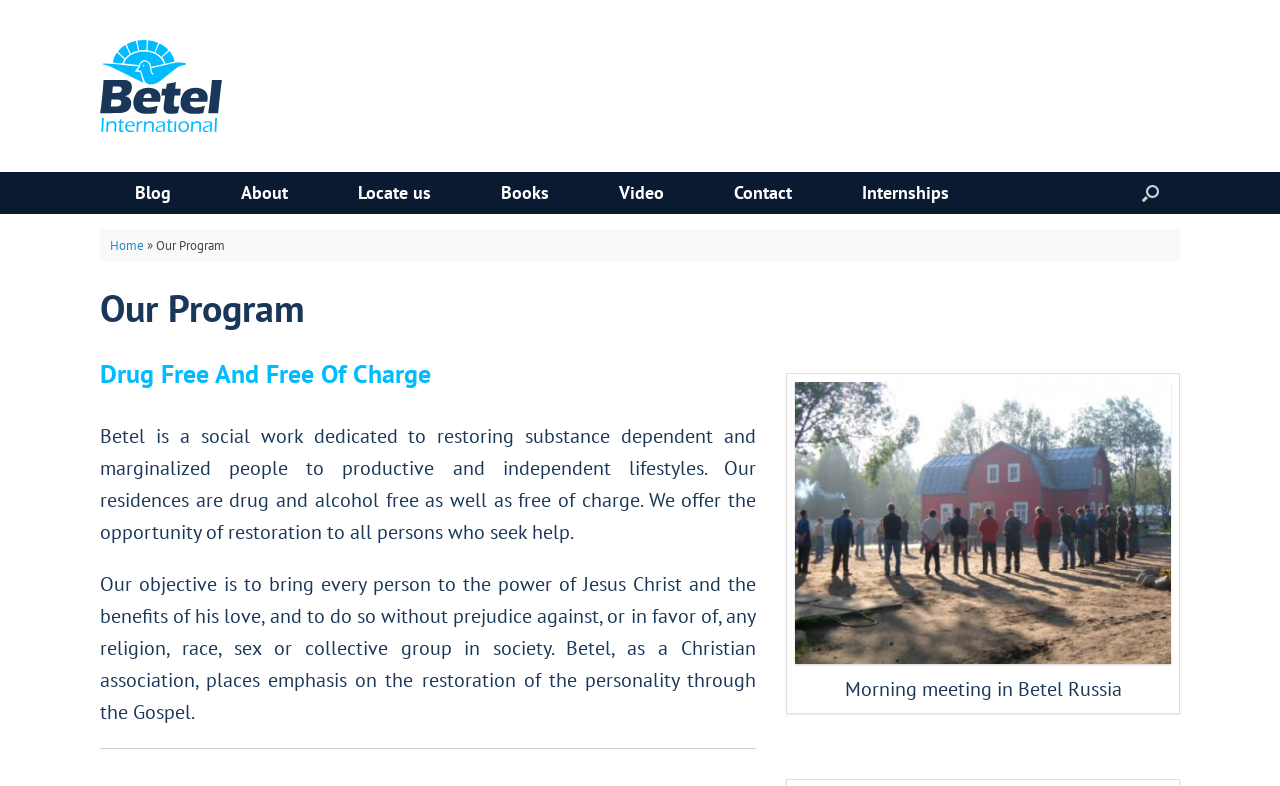Please specify the bounding box coordinates of the region to click in order to perform the following instruction: "View the Blog".

[0.078, 0.219, 0.161, 0.272]